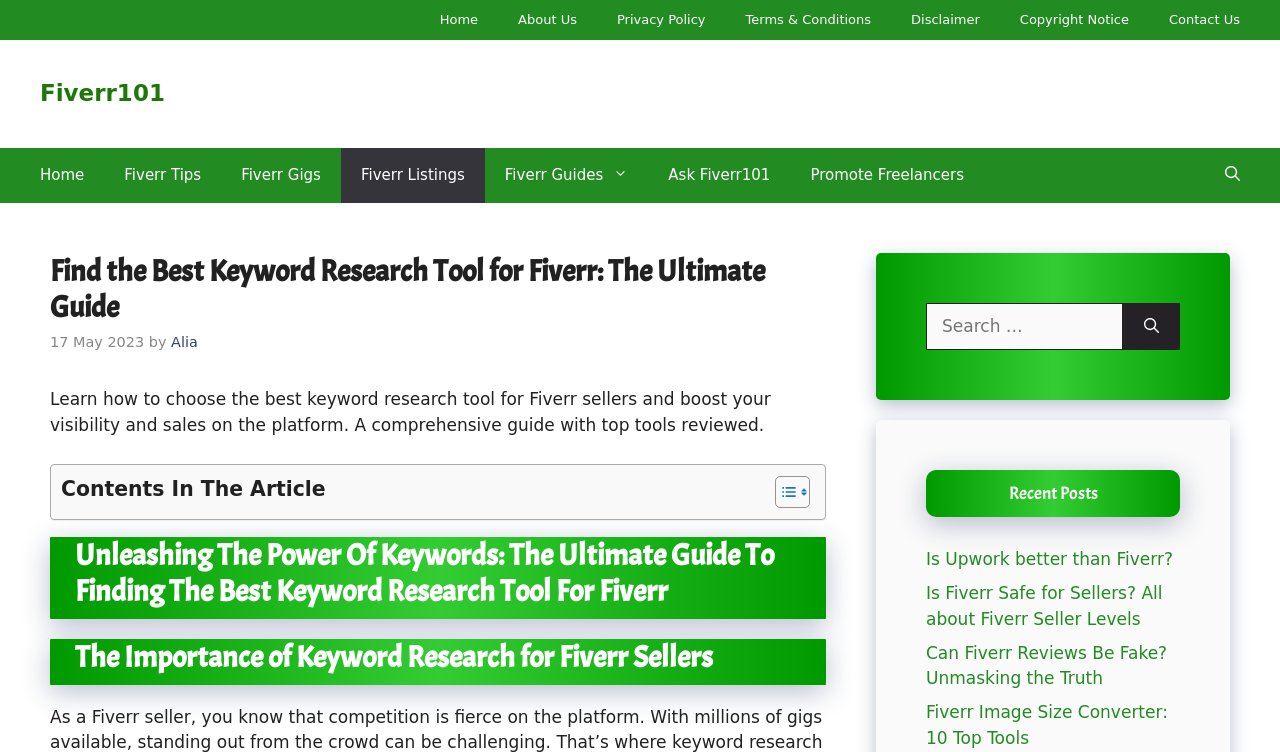Given the description of a UI element: "About Us", identify the bounding box coordinates of the matching element in the webpage screenshot.

[0.389, 0.0, 0.466, 0.053]